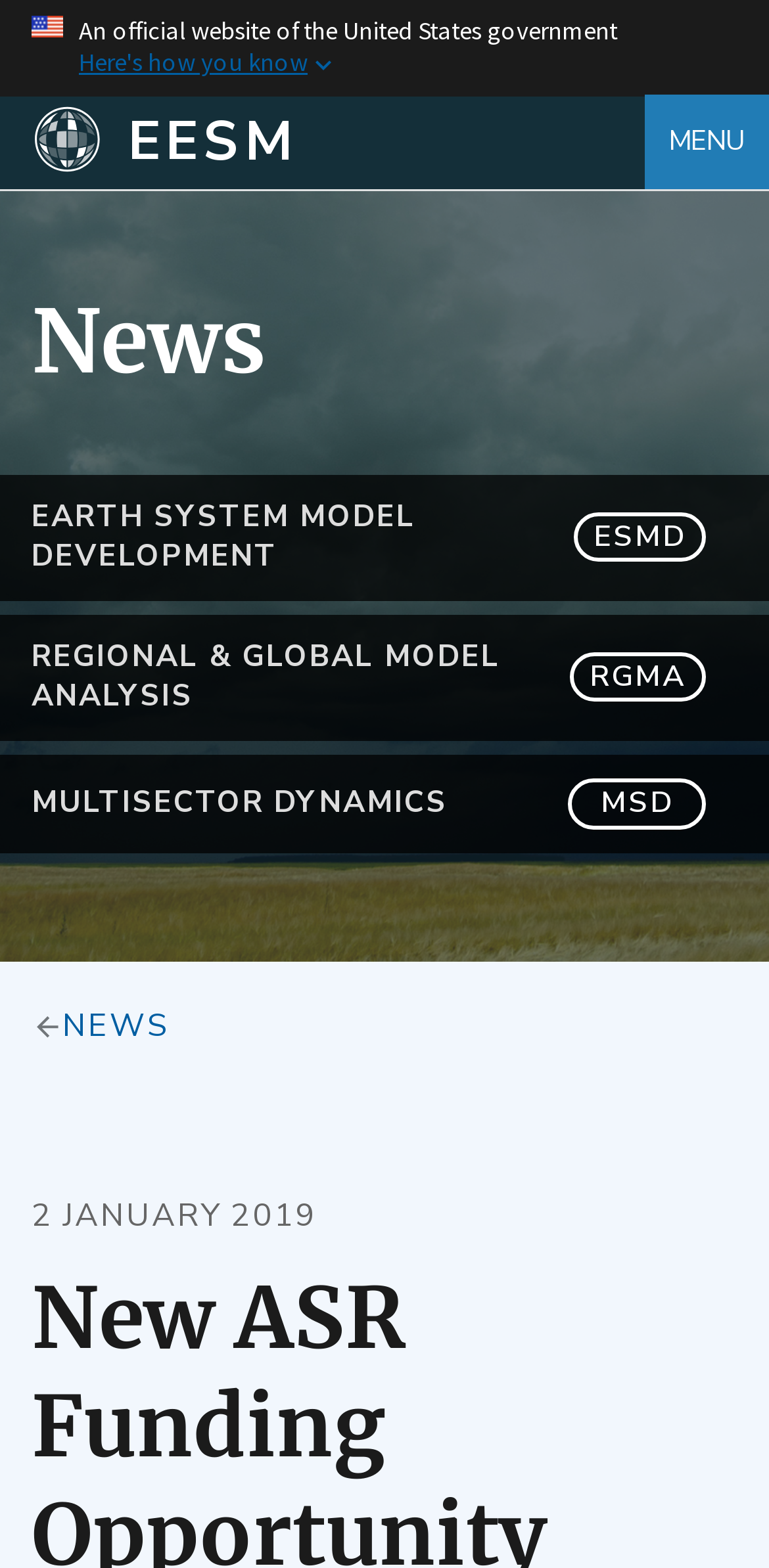How many main categories are there in the menu?
Please provide a single word or phrase as your answer based on the screenshot.

3